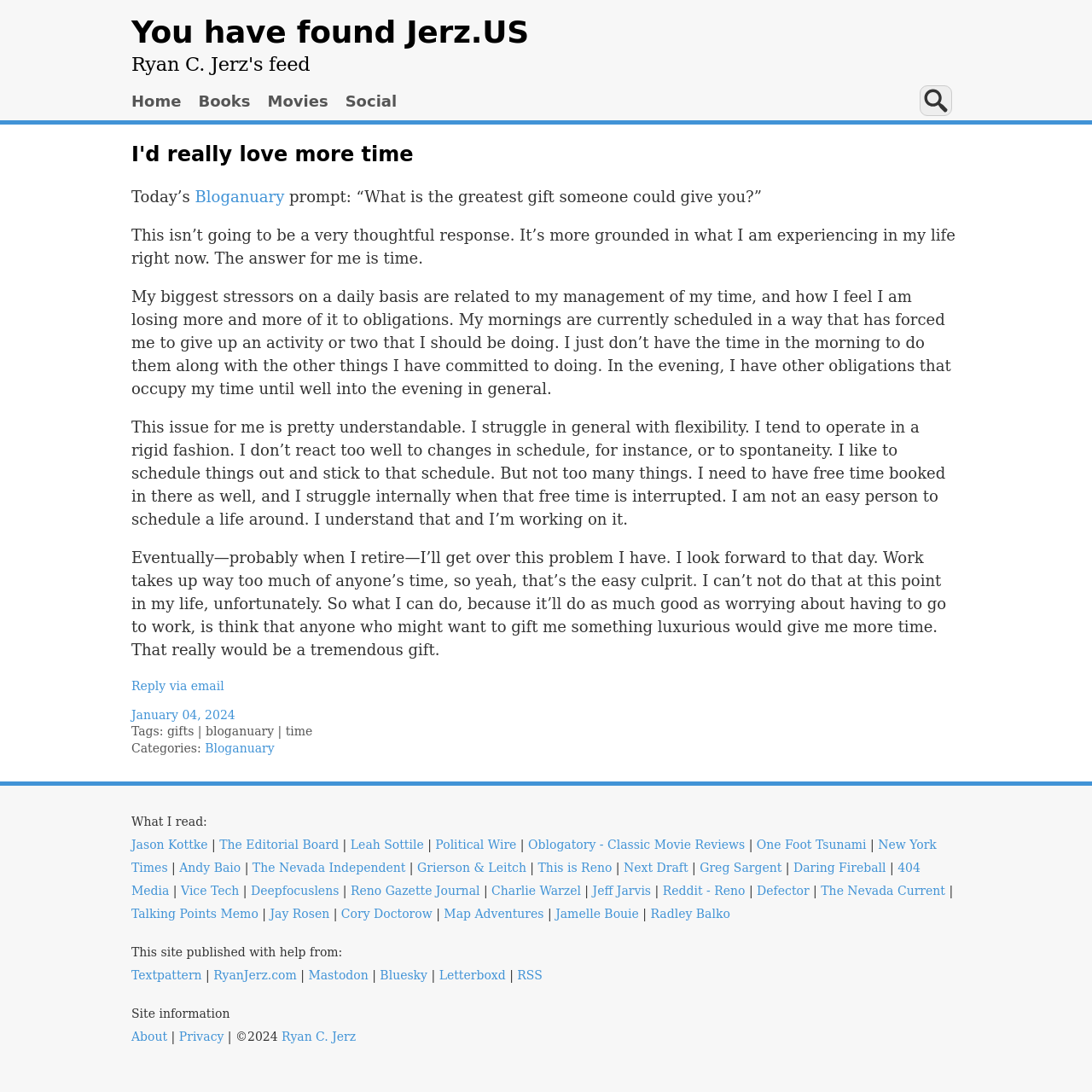Determine the bounding box coordinates of the section I need to click to execute the following instruction: "Click the 'Create your own review' button". Provide the coordinates as four float numbers between 0 and 1, i.e., [left, top, right, bottom].

None